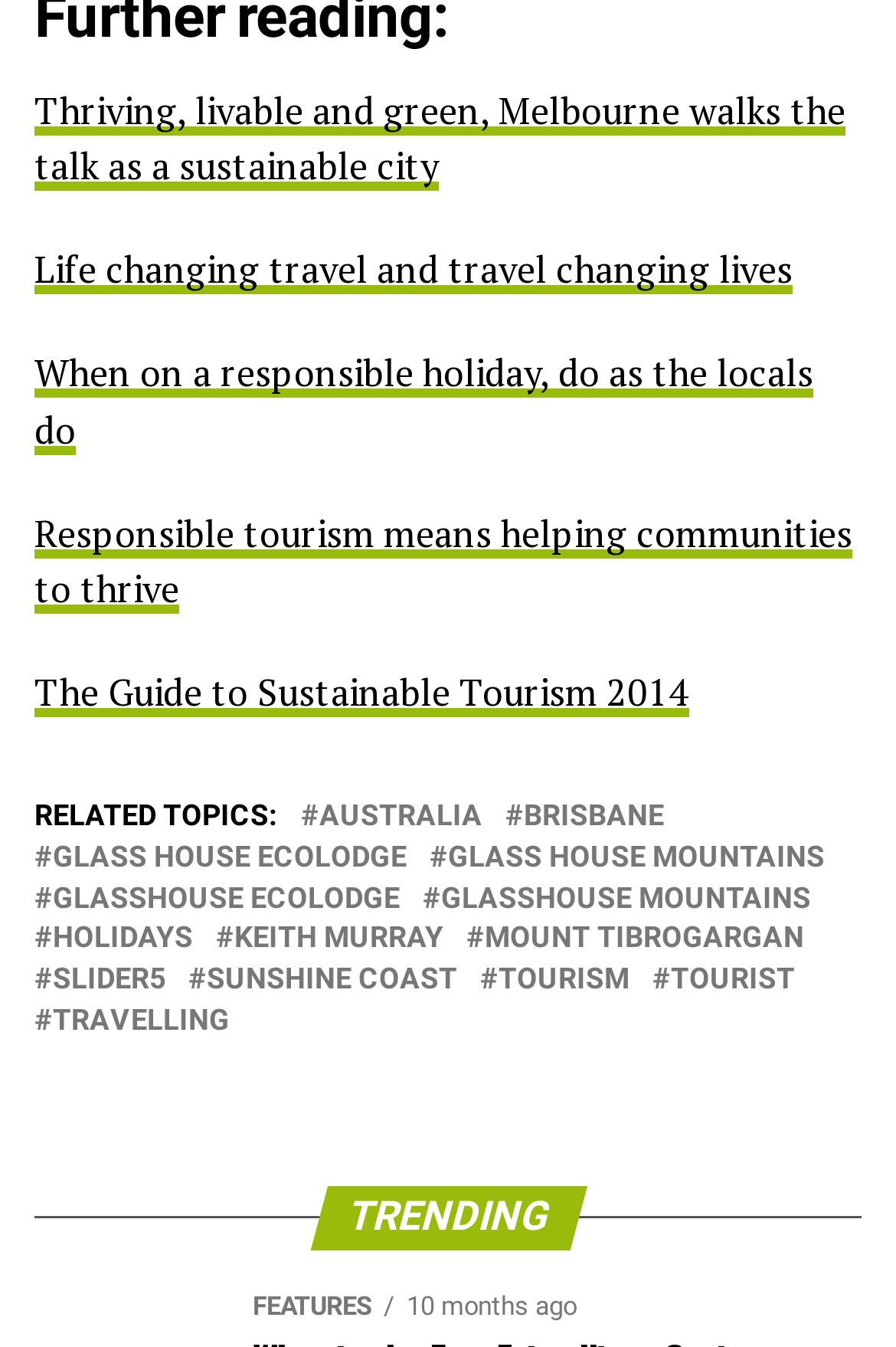Based on the element description Glass House Mountains, identify the bounding box of the UI element in the given webpage screenshot. The coordinates should be in the format (top-left x, top-left y, bottom-right x, bottom-right y) and must be between 0 and 1.

[0.5, 0.626, 0.921, 0.648]